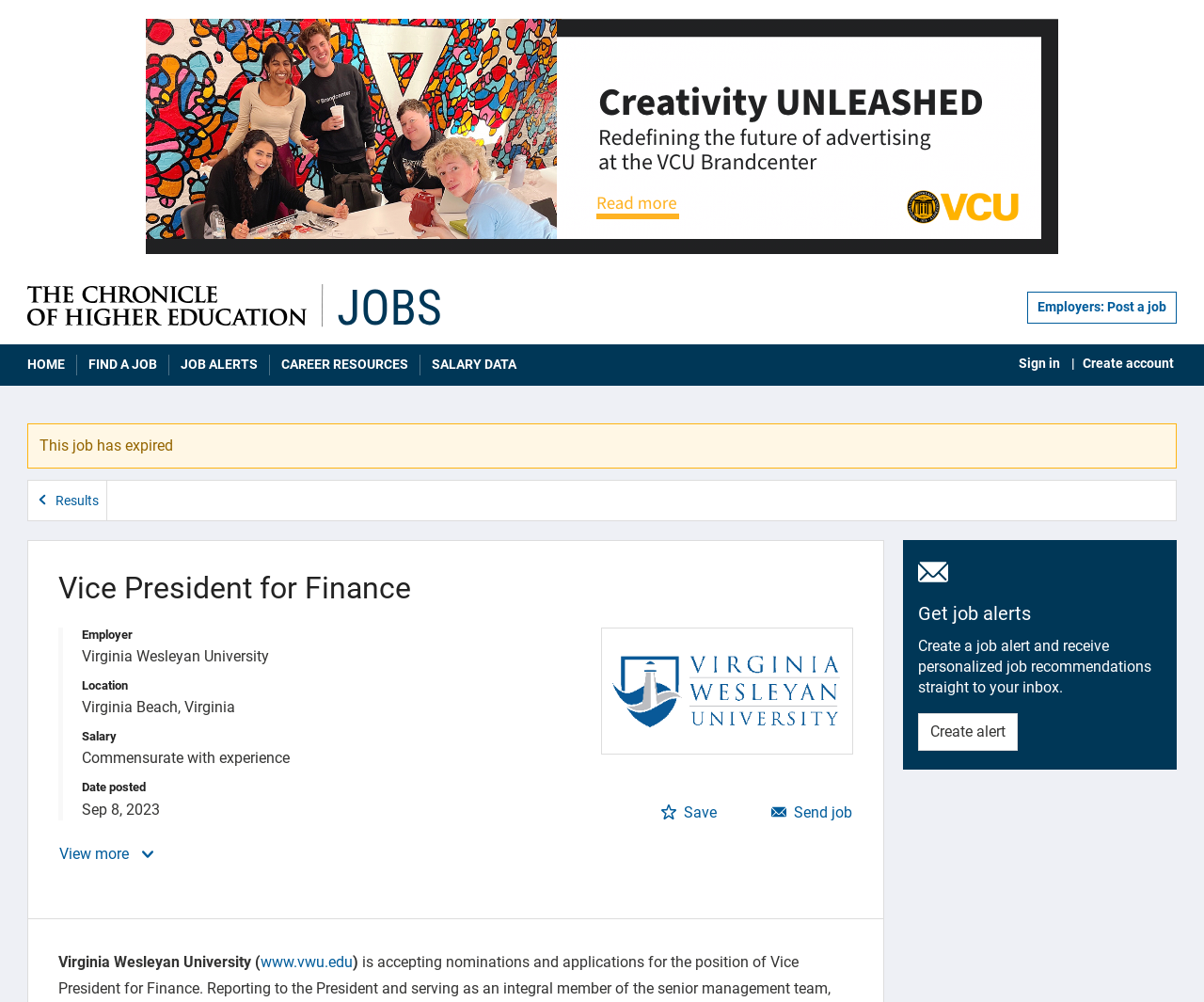What is the employer of the job?
Please answer the question with as much detail as possible using the screenshot.

I found the employer of the job by looking at the description list detail element with the text 'Virginia Wesleyan University' which is located under the 'Employer' term, indicating that it is the employer of the job.